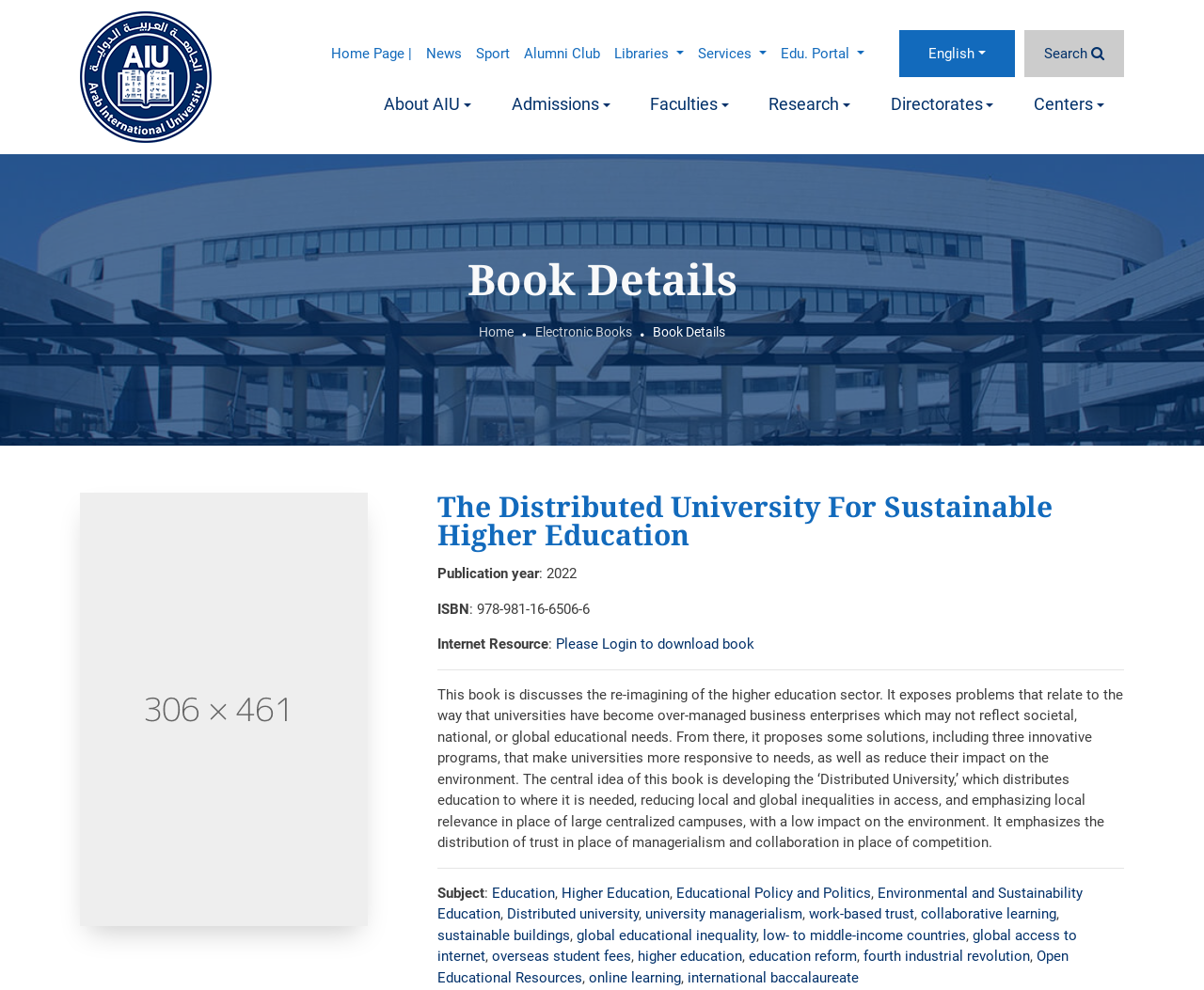Given the webpage screenshot, identify the bounding box of the UI element that matches this description: "Open Educational Resources".

[0.363, 0.958, 0.888, 0.996]